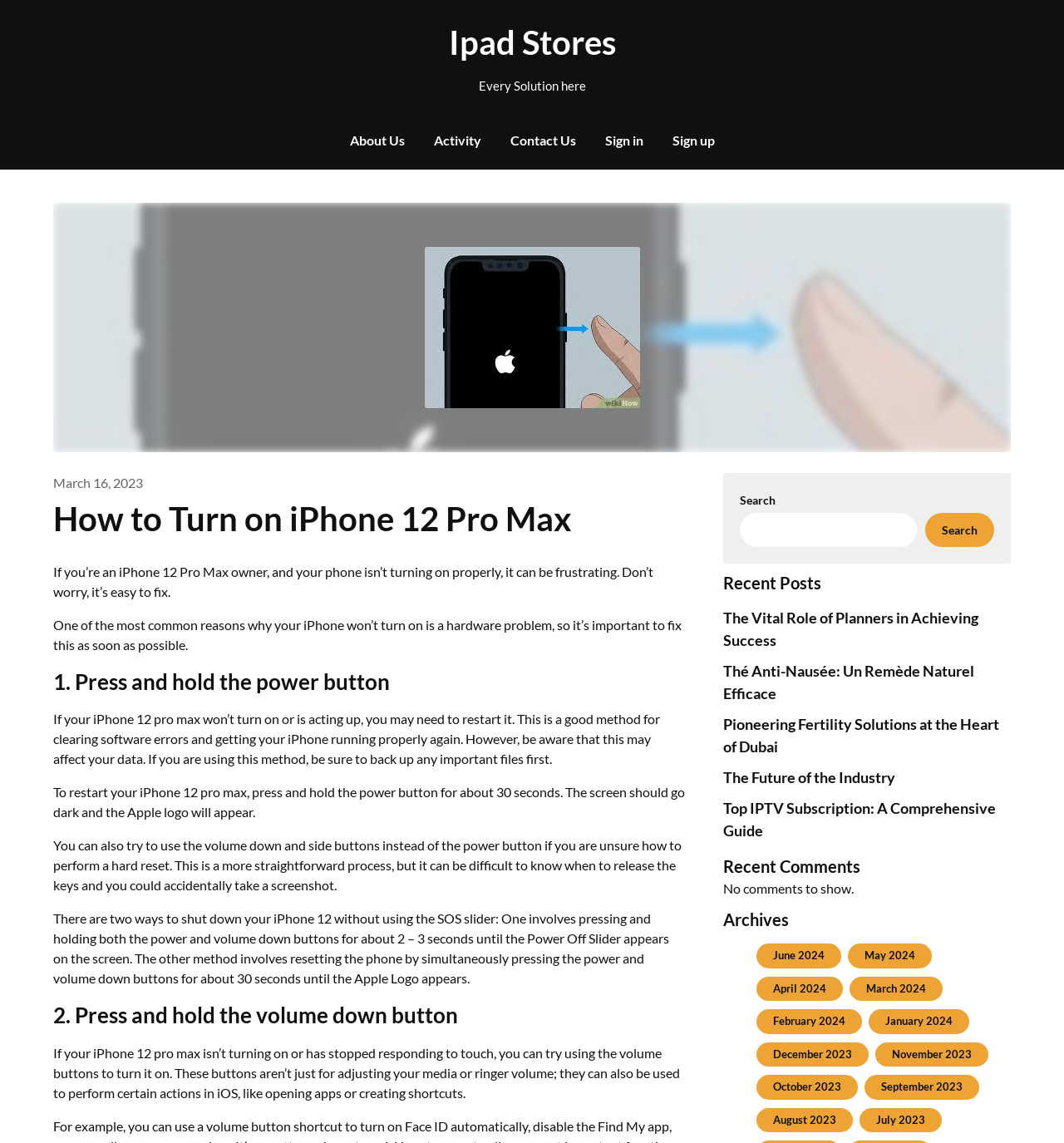Identify the bounding box coordinates for the region to click in order to carry out this instruction: "Click the LINKS button". Provide the coordinates using four float numbers between 0 and 1, formatted as [left, top, right, bottom].

None